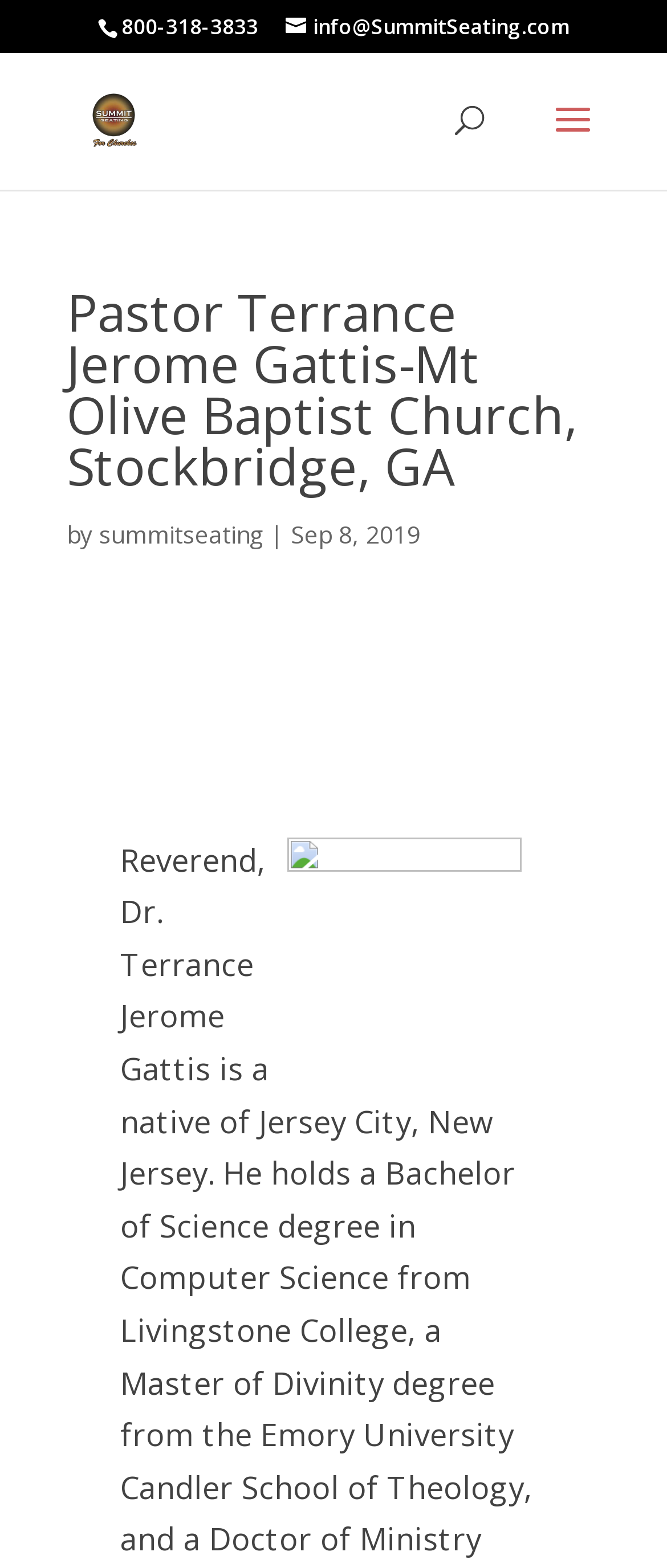Please find the bounding box for the following UI element description. Provide the coordinates in (top-left x, top-left y, bottom-right x, bottom-right y) format, with values between 0 and 1: info@SummitSeating.com

[0.428, 0.008, 0.854, 0.026]